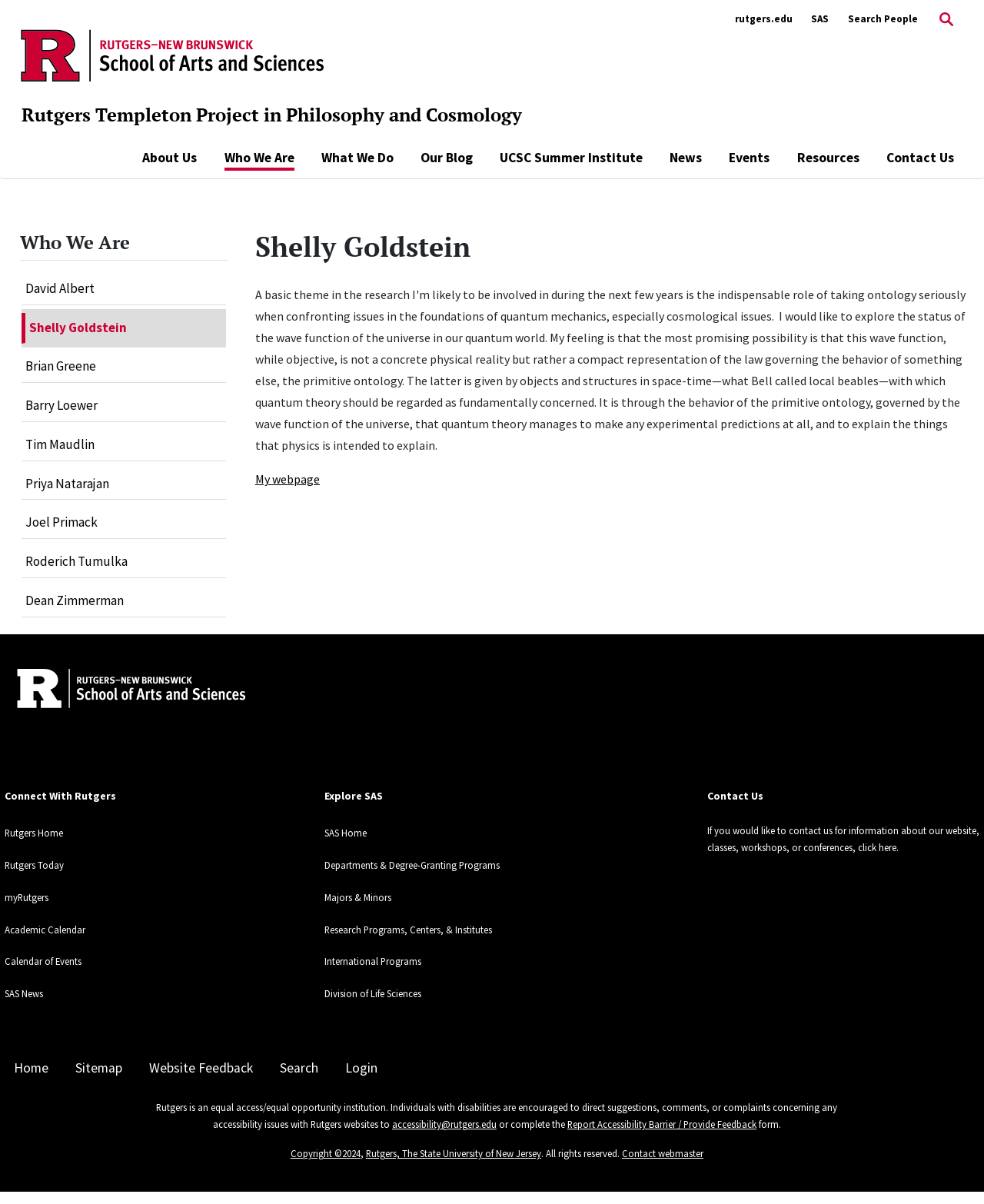Analyze the image and deliver a detailed answer to the question: What is the name of the project mentioned in the logo?

I looked at the logo and the link next to it, which says 'Rutgers Templeton Project in Philosophy and Cosmology', so the name of the project is Rutgers Templeton Project.